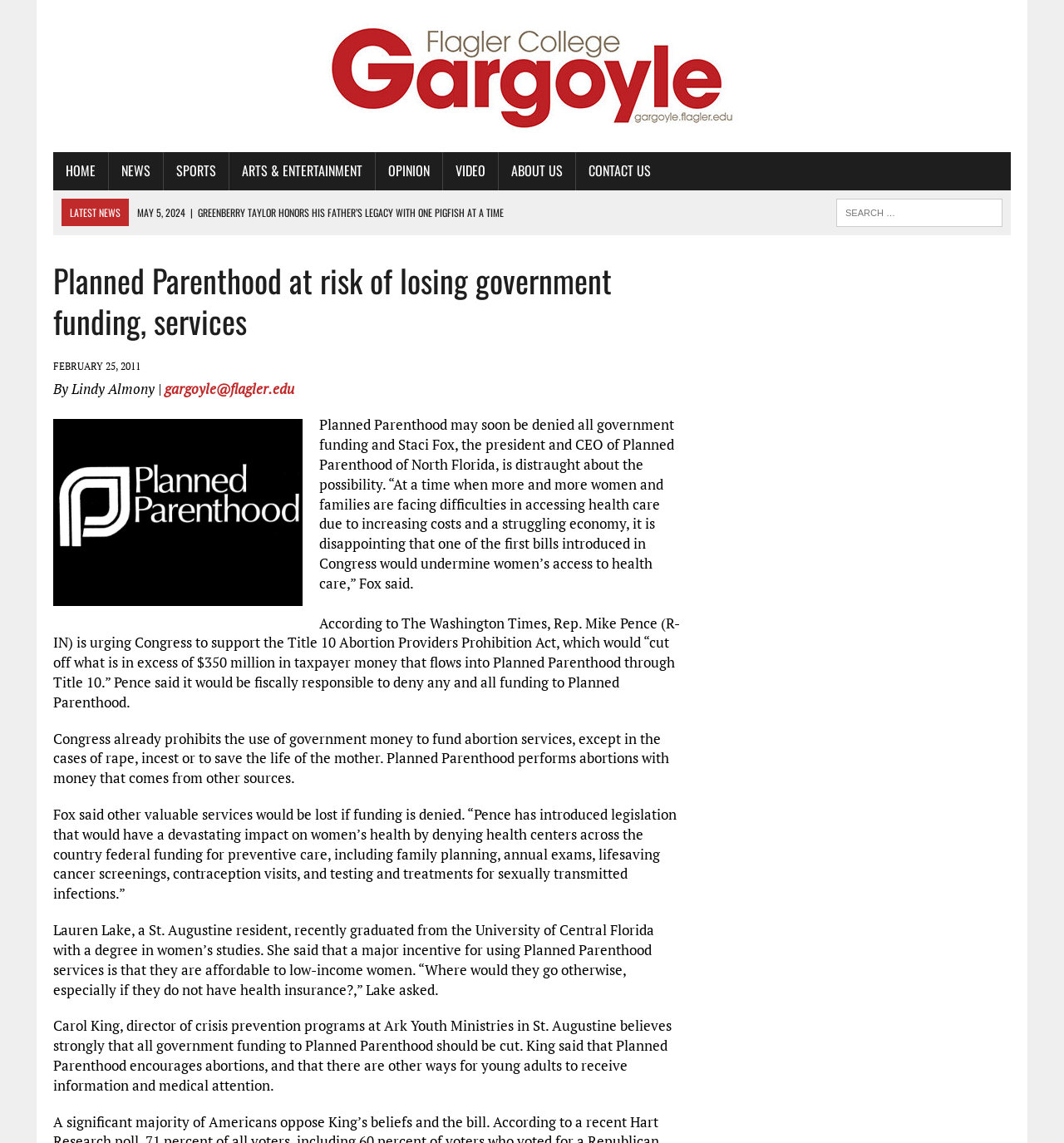Please identify the bounding box coordinates of the element I should click to complete this instruction: 'Contact the author at gargoyle@flagler.edu'. The coordinates should be given as four float numbers between 0 and 1, like this: [left, top, right, bottom].

[0.155, 0.331, 0.277, 0.348]